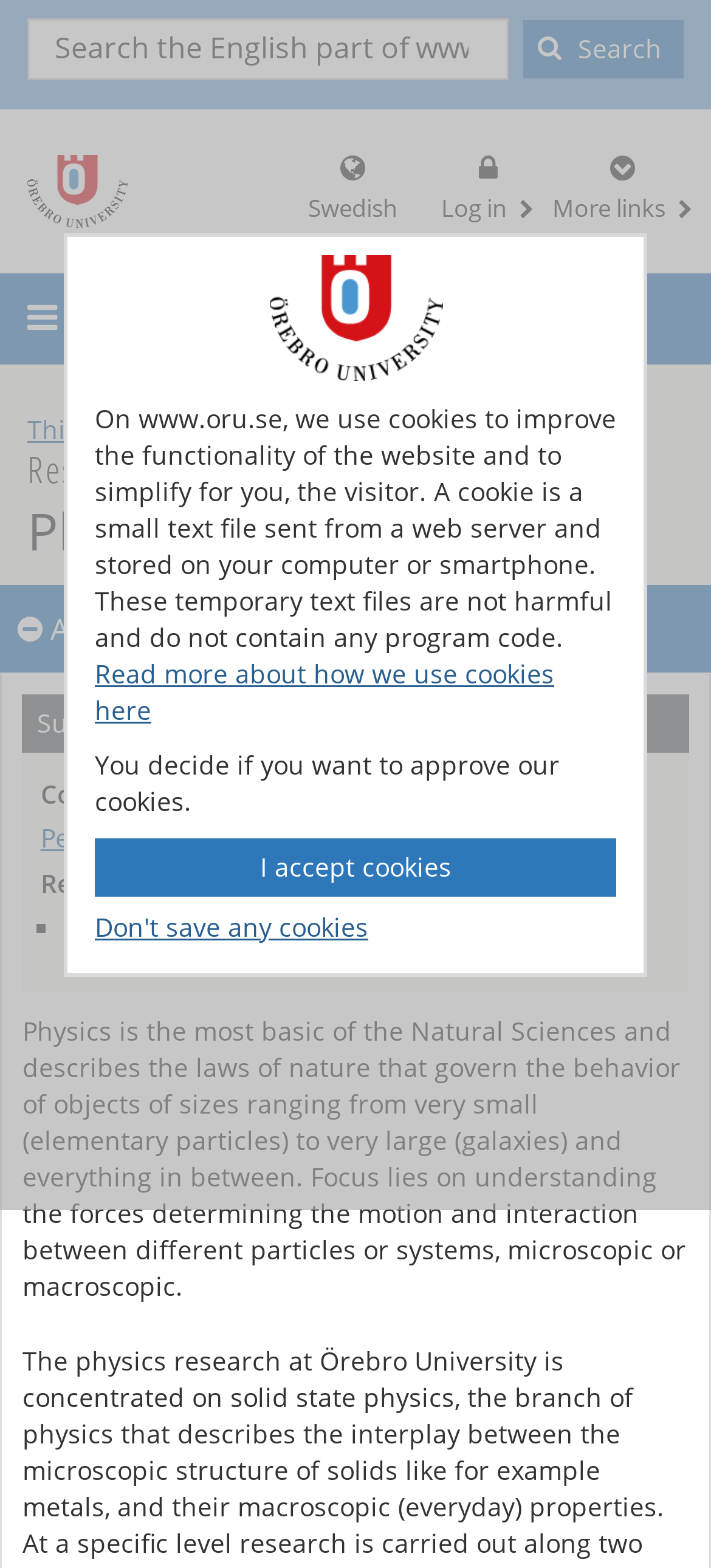What is the research subject on this page?
Answer with a single word or short phrase according to what you see in the image.

Physics